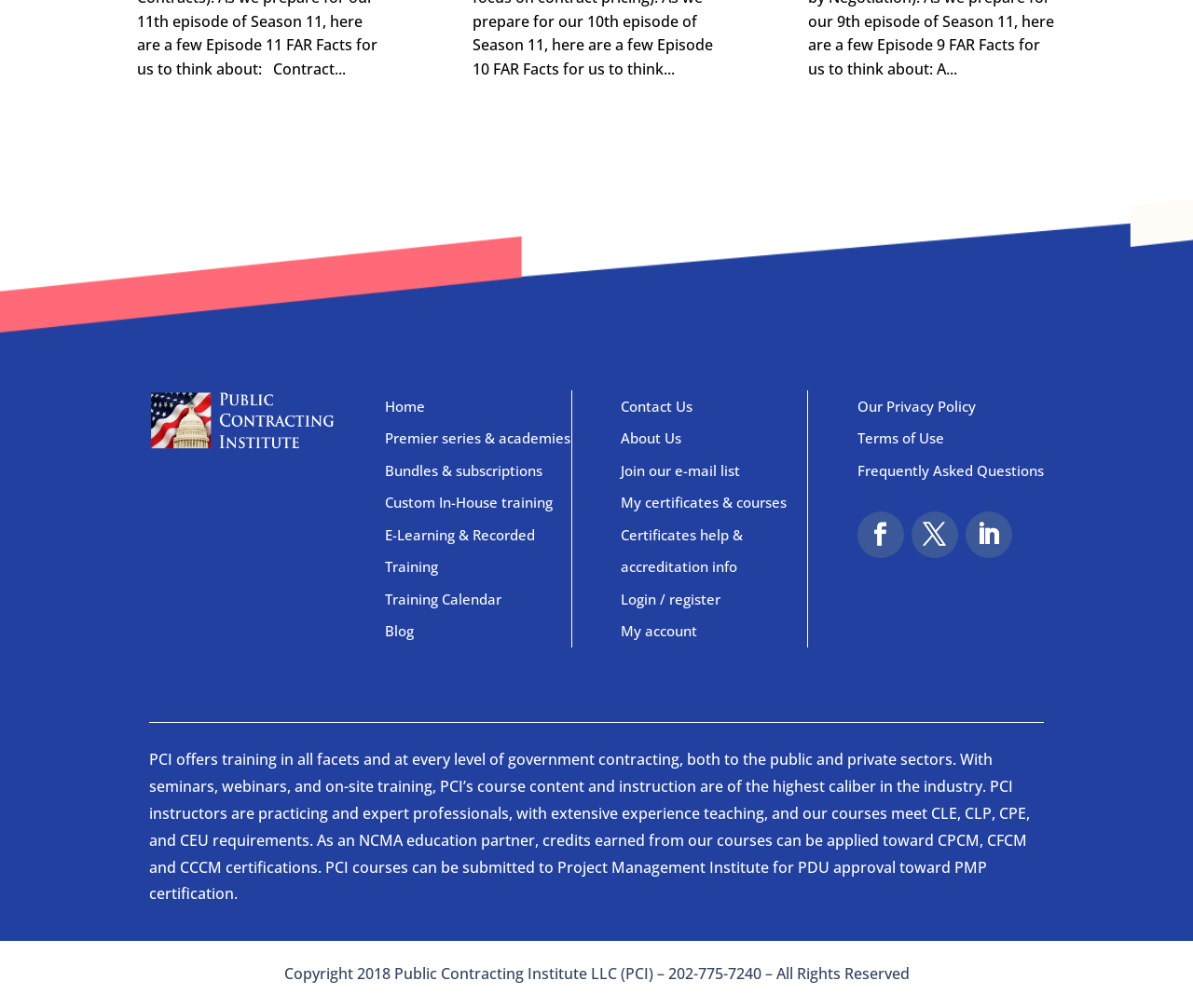Please provide a short answer using a single word or phrase for the question:
What is the phone number of the organization?

202-775-7240